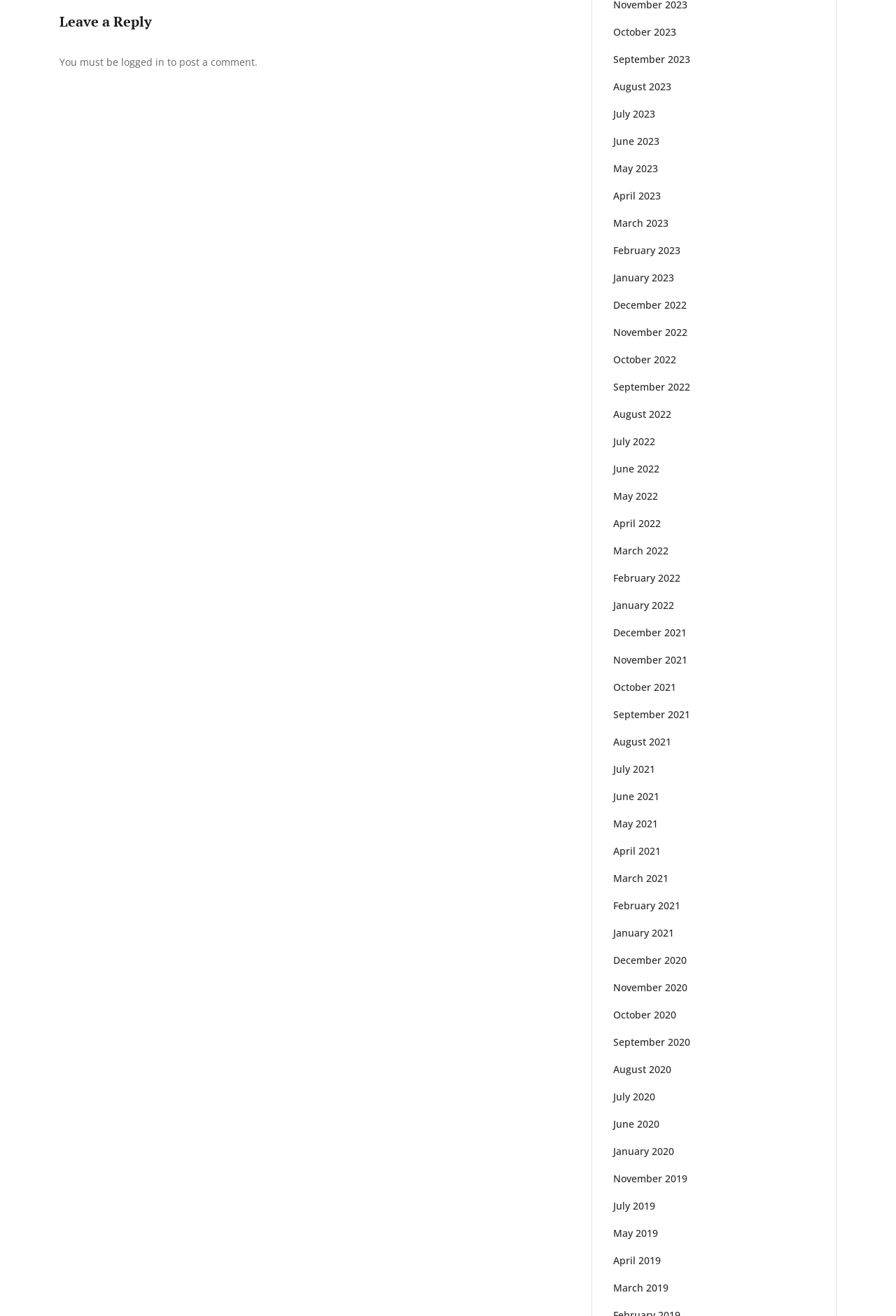What is required to post a comment on this webpage?
Kindly offer a comprehensive and detailed response to the question.

The webpage has a static text 'You must be logged in to post a comment.' which suggests that users need to be logged in to post a comment on this webpage.